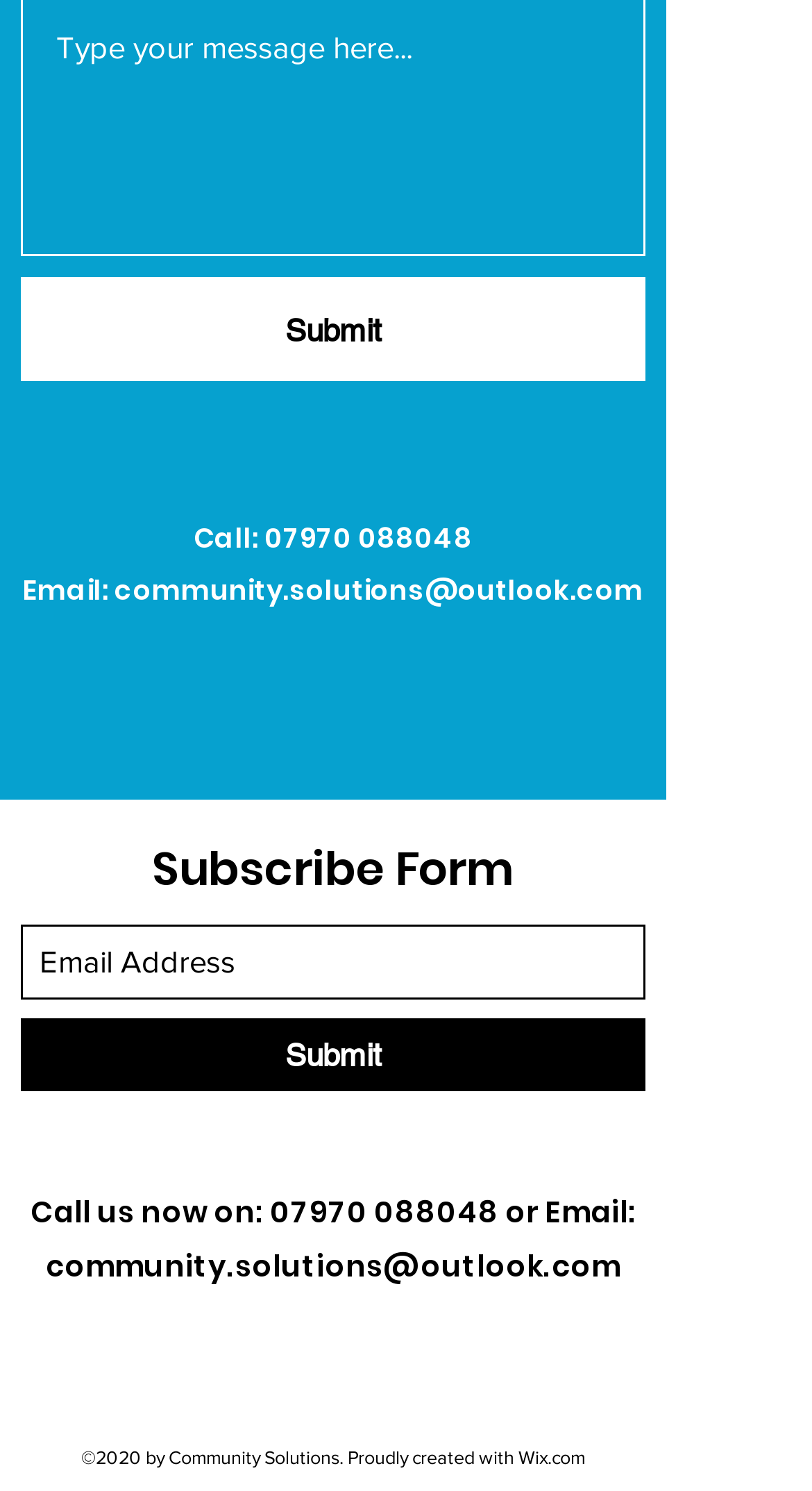What social media platform is linked? Refer to the image and provide a one-word or short phrase answer.

Facebook